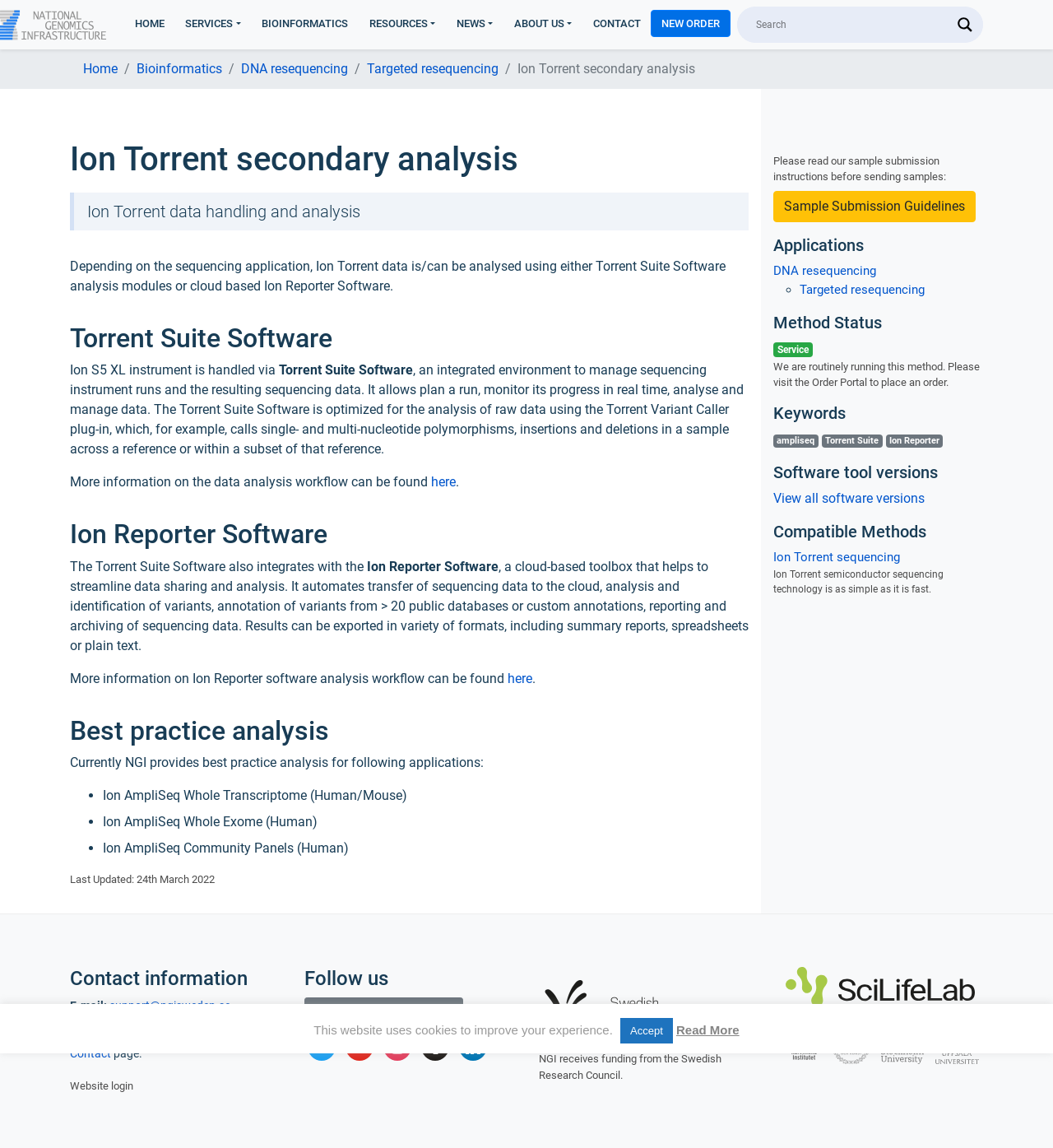Identify the bounding box coordinates for the UI element mentioned here: "About us". Provide the coordinates as four float values between 0 and 1, i.e., [left, top, right, bottom].

[0.478, 0.0, 0.553, 0.043]